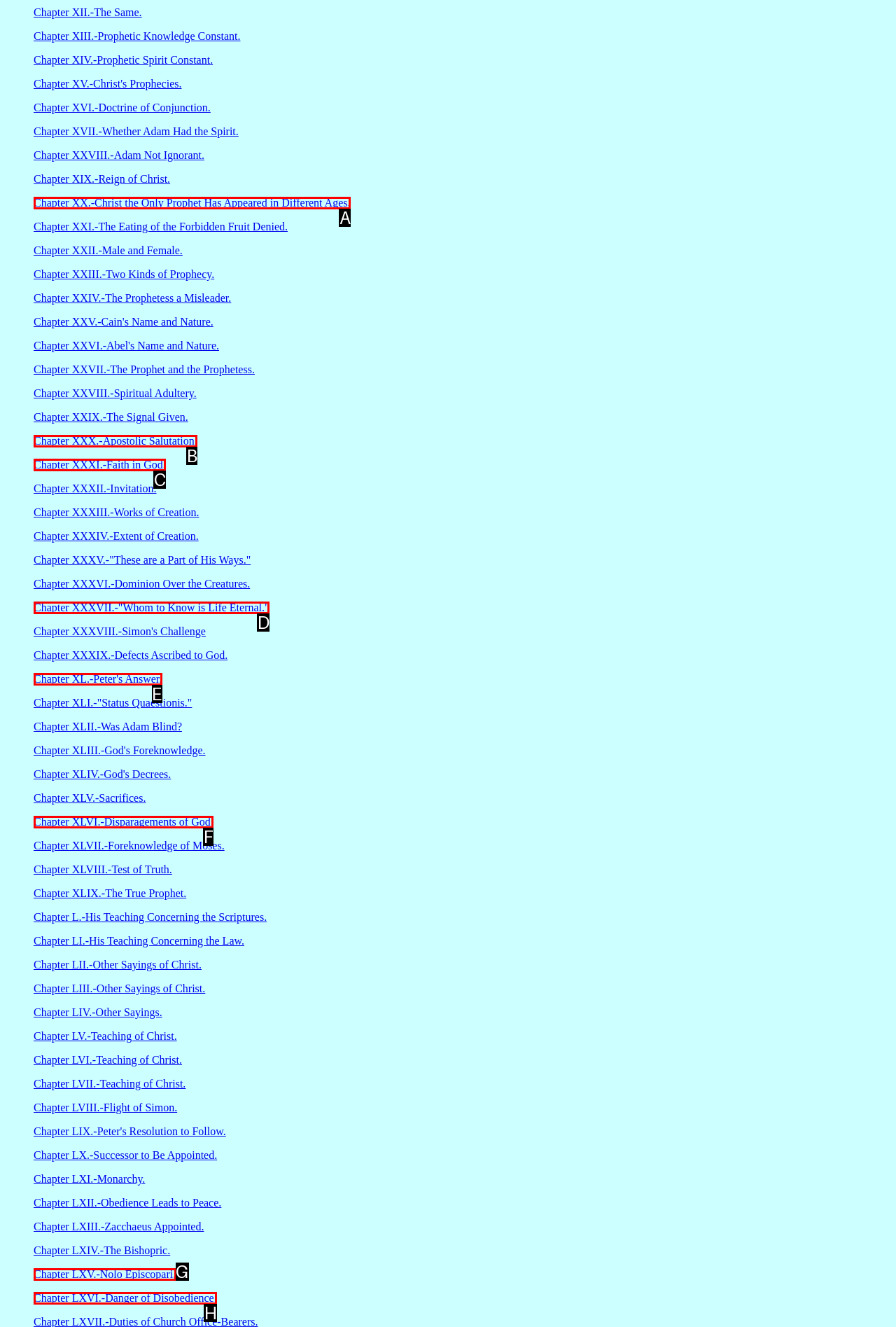Match the description: Chapter XXX.-Apostolic Salutation. to the appropriate HTML element. Respond with the letter of your selected option.

B